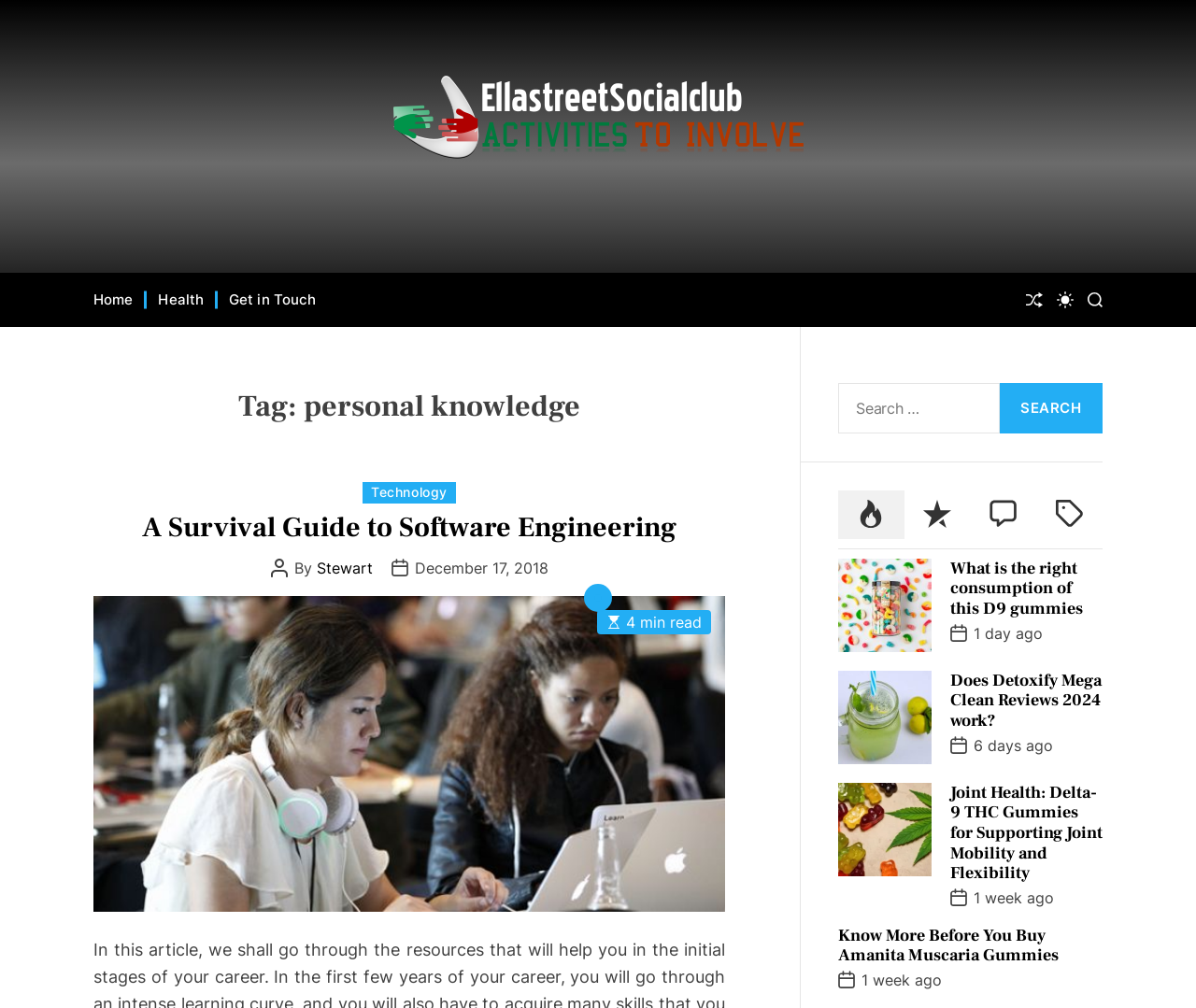Describe all the key features and sections of the webpage thoroughly.

The webpage is an archive of personal knowledge, specifically focused on activities to involve. At the top, there is a navigation bar with links to "Home", "Health", and "Get in Touch". Below this, there is a header section with a title "Tag: personal knowledge" and a search bar. 

To the right of the search bar, there are four tabs: "Popular", "Recent", "Comment", and "Tagged". Below these tabs, there are four articles listed, each with a figure, heading, and timestamp. The articles are titled "What is the right consumption of this D9 gummies", "Does Detoxify Mega Clean Reviews 2024 work?", "Joint Health: Delta-9 THC Gummies for Supporting Joint Mobility and Flexibility", and "Know More Before You Buy Amanita Muscaria Gummies". Each article has a corresponding image and a link to read more.

On the top right corner, there is a button to switch the color mode and a search button. Above the header section, there is a link to "SHUFFLE" and an image with the text "Activities To Involve".